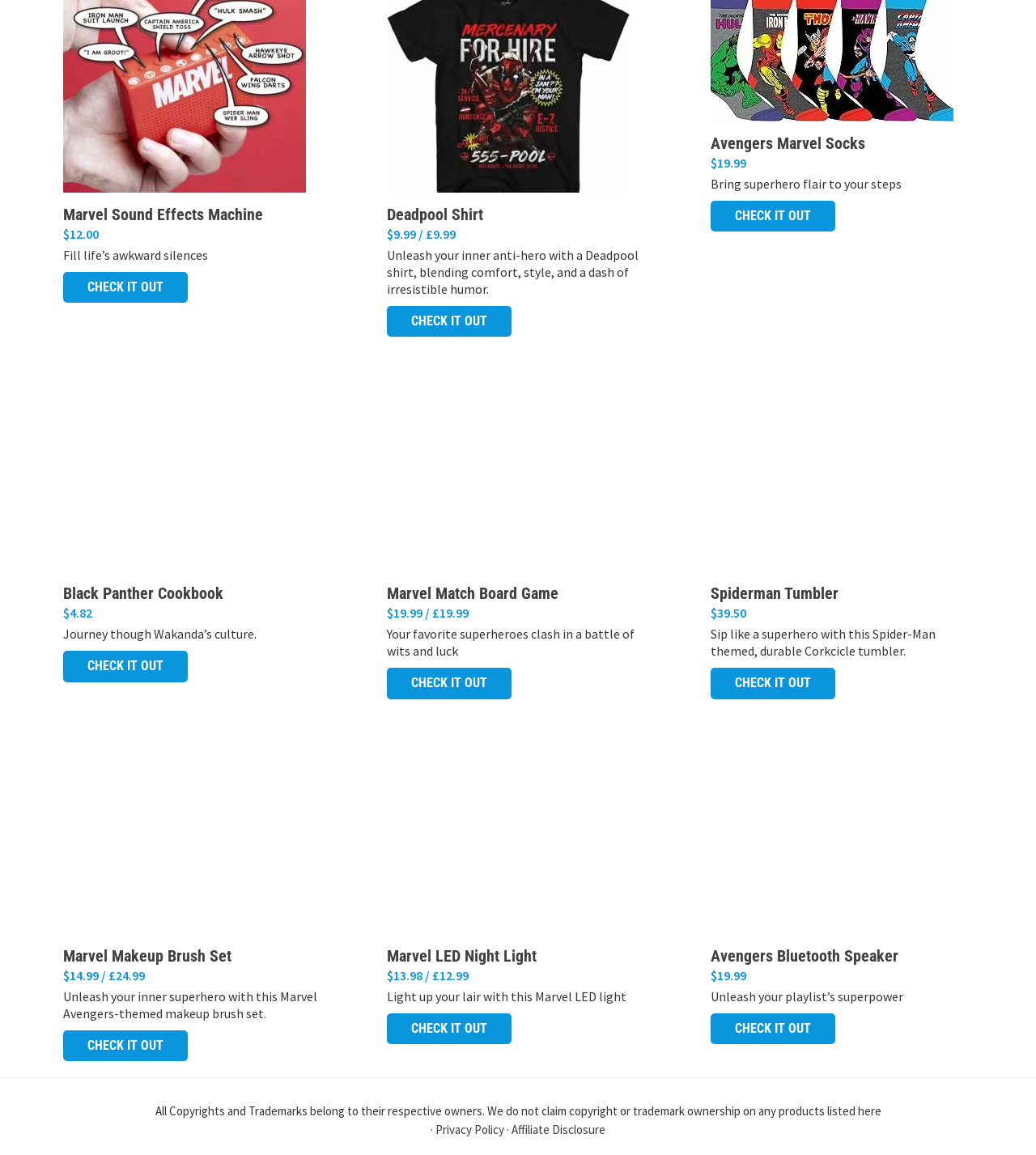Locate the bounding box of the UI element defined by this description: "Affiliate Disclosure". The coordinates should be given as four float numbers between 0 and 1, formatted as [left, top, right, bottom].

[0.494, 0.971, 0.584, 0.984]